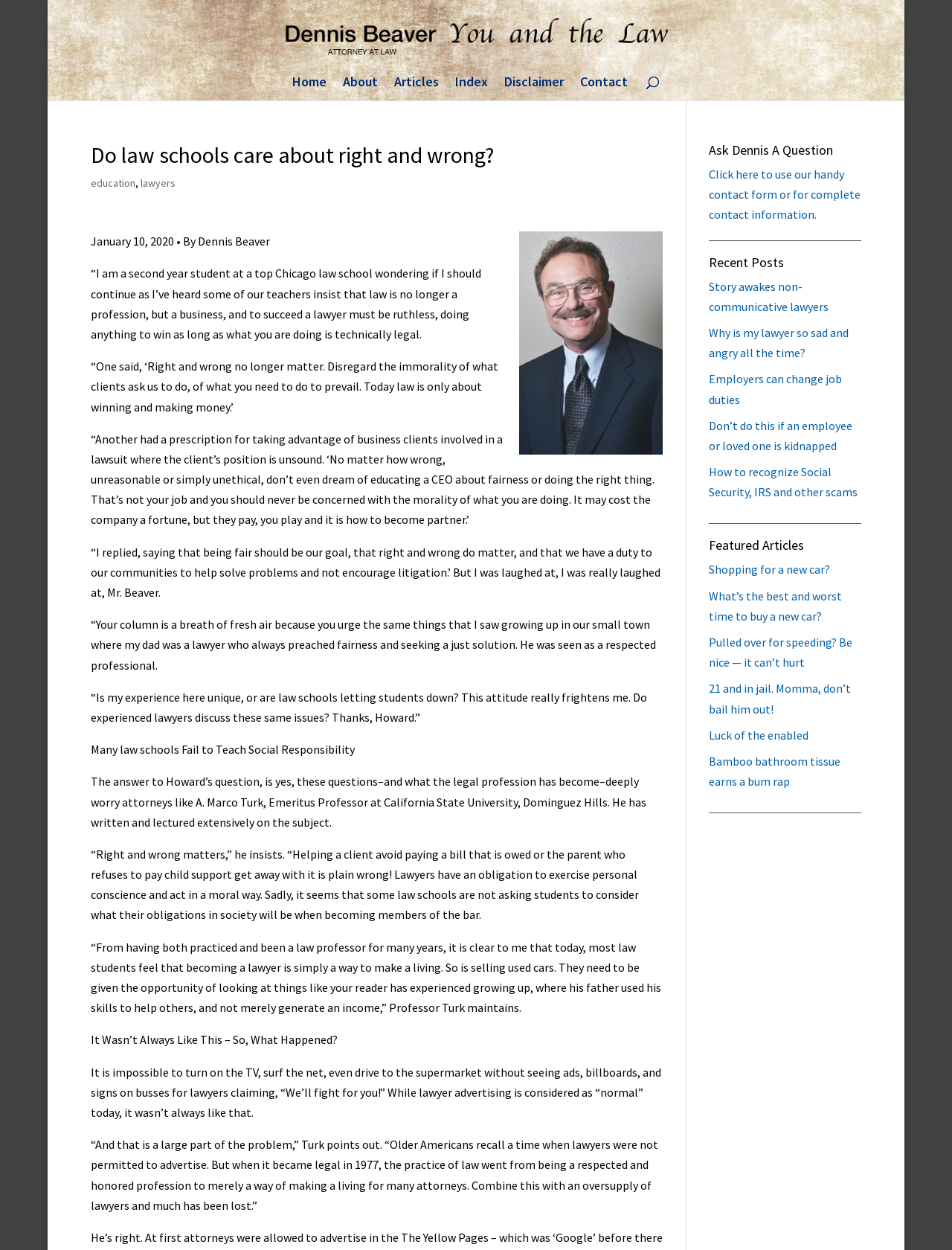What is the topic of the article?
Respond to the question with a single word or phrase according to the image.

Law schools and morality